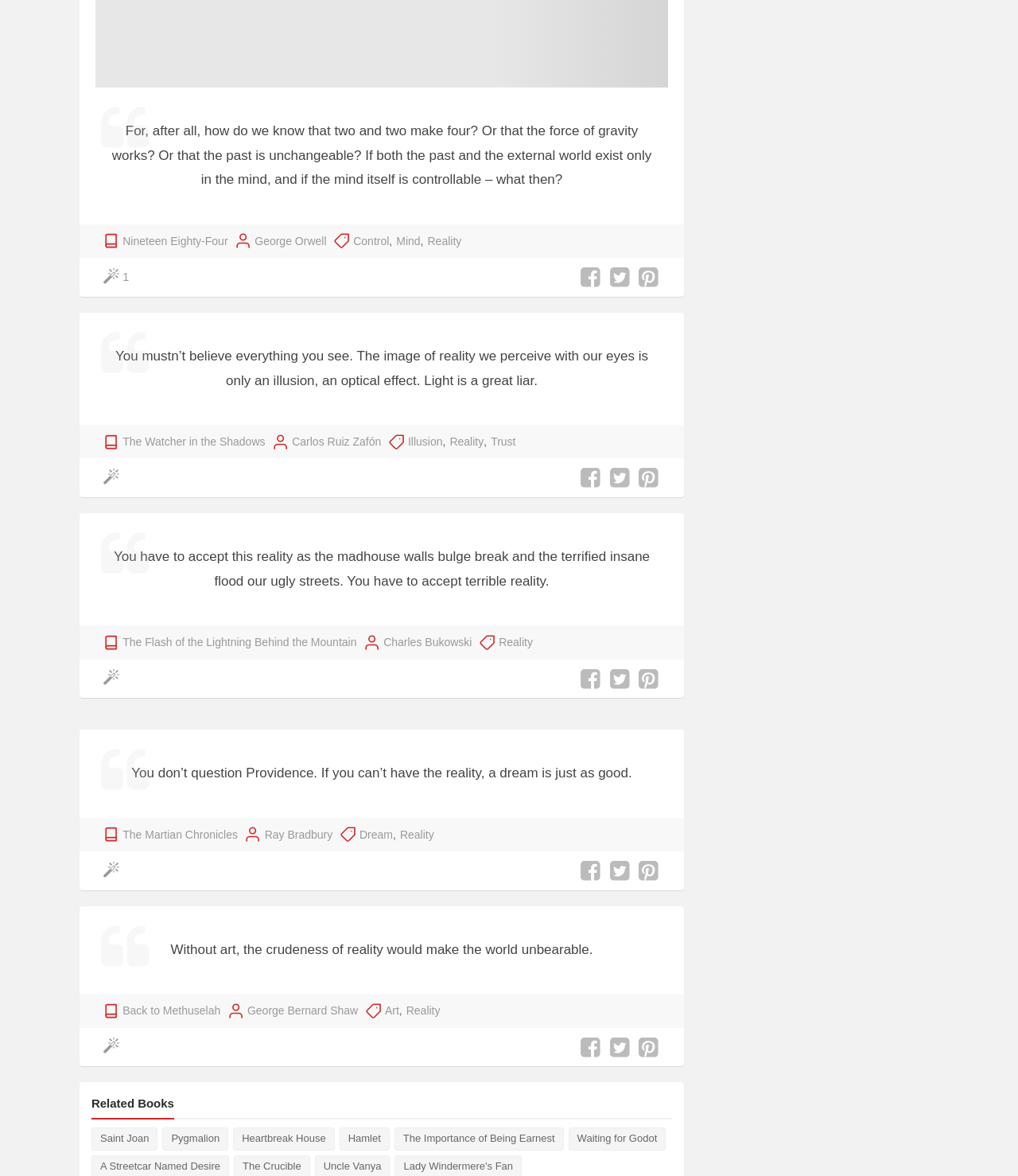Locate the bounding box coordinates of the area where you should click to accomplish the instruction: "Click on the link 'The Watcher in the Shadows'".

[0.121, 0.368, 0.261, 0.383]